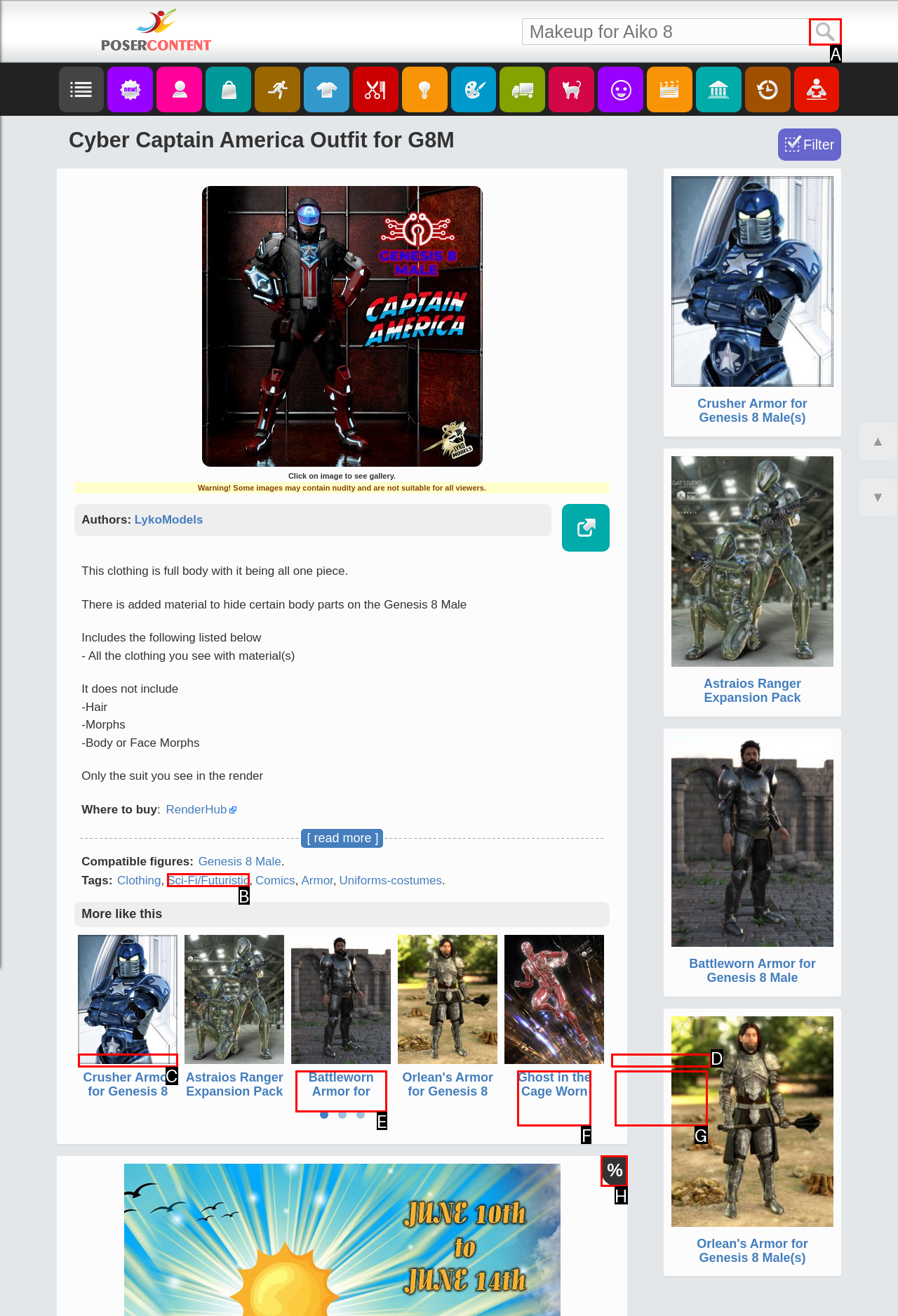Select the HTML element that matches the description: name="op" value="Search". Provide the letter of the chosen option as your answer.

A